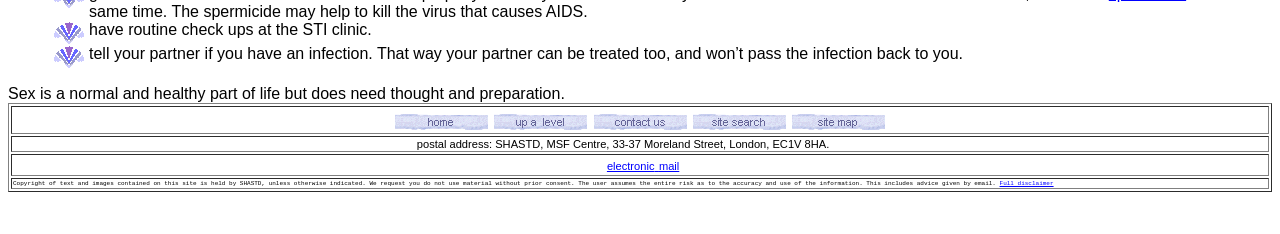Please identify the bounding box coordinates of the element that needs to be clicked to perform the following instruction: "Check 'Public Speaking'".

None